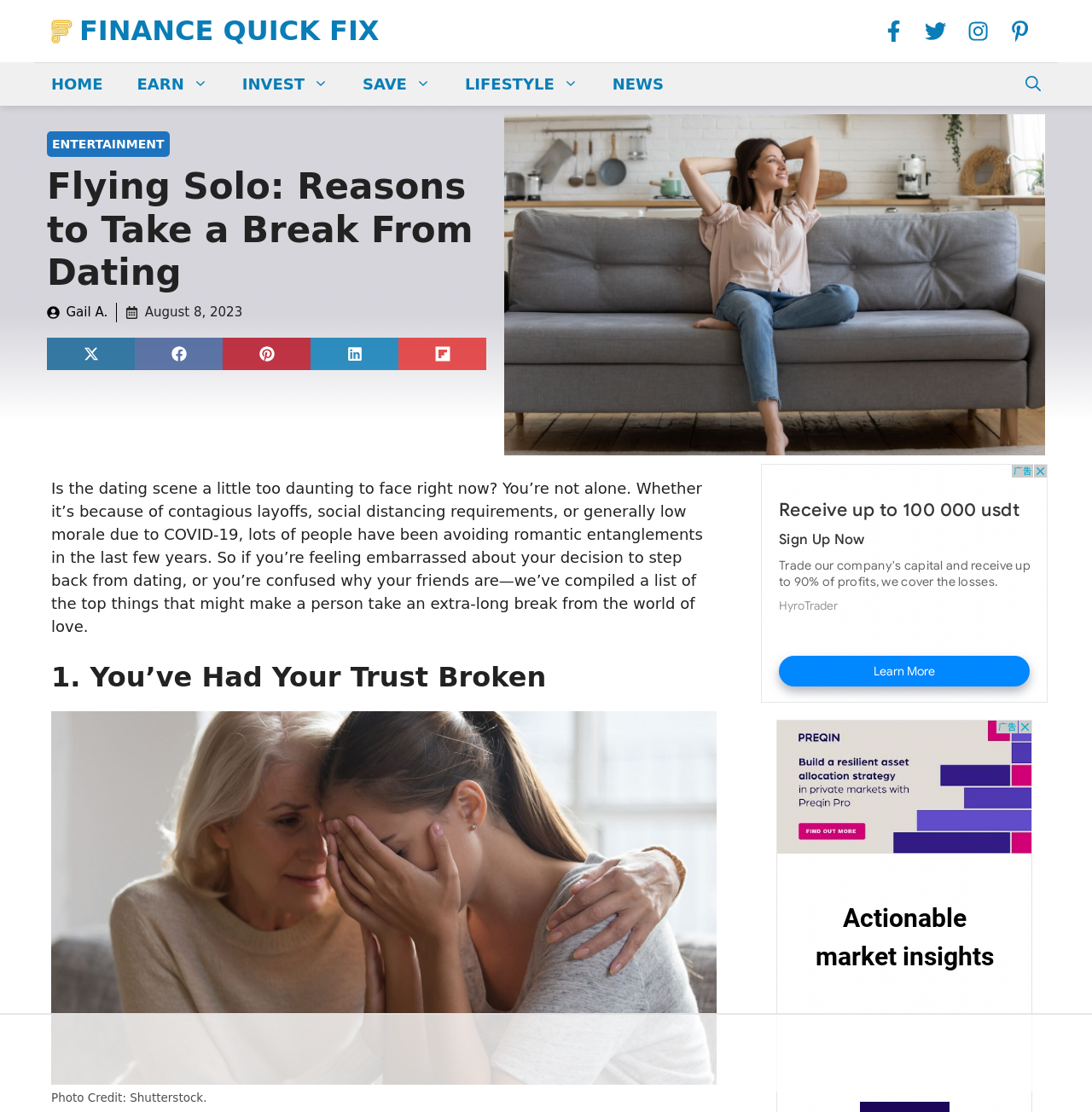What is the topic of the article?
Provide an in-depth and detailed explanation in response to the question.

The topic of the article can be inferred from the heading 'Flying Solo: Reasons to Take a Break From Dating' and the subsequent text that discusses the reasons why people might take a break from dating.